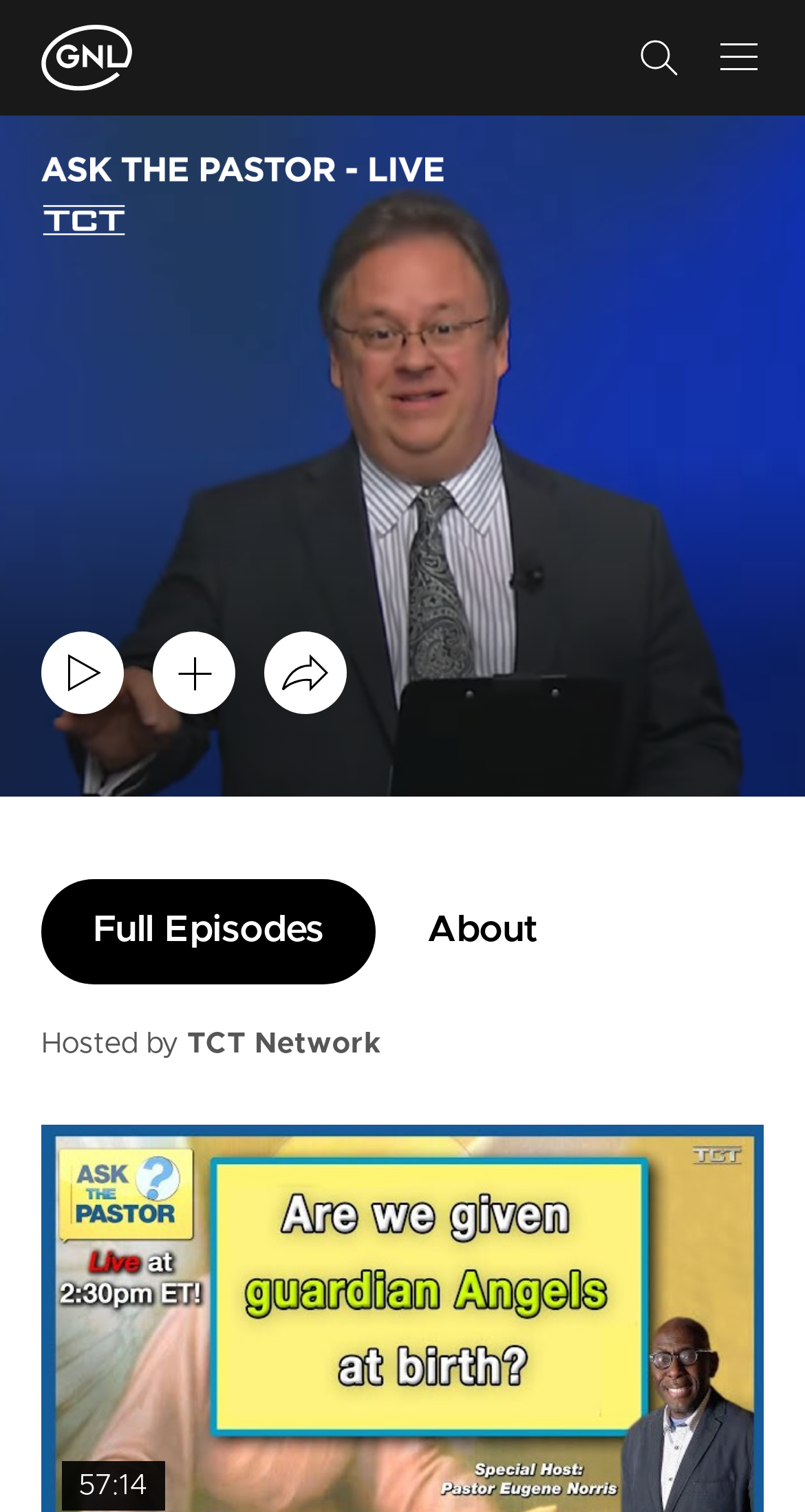Determine the bounding box coordinates for the UI element with the following description: "Full Episodes". The coordinates should be four float numbers between 0 and 1, represented as [left, top, right, bottom].

[0.051, 0.581, 0.467, 0.651]